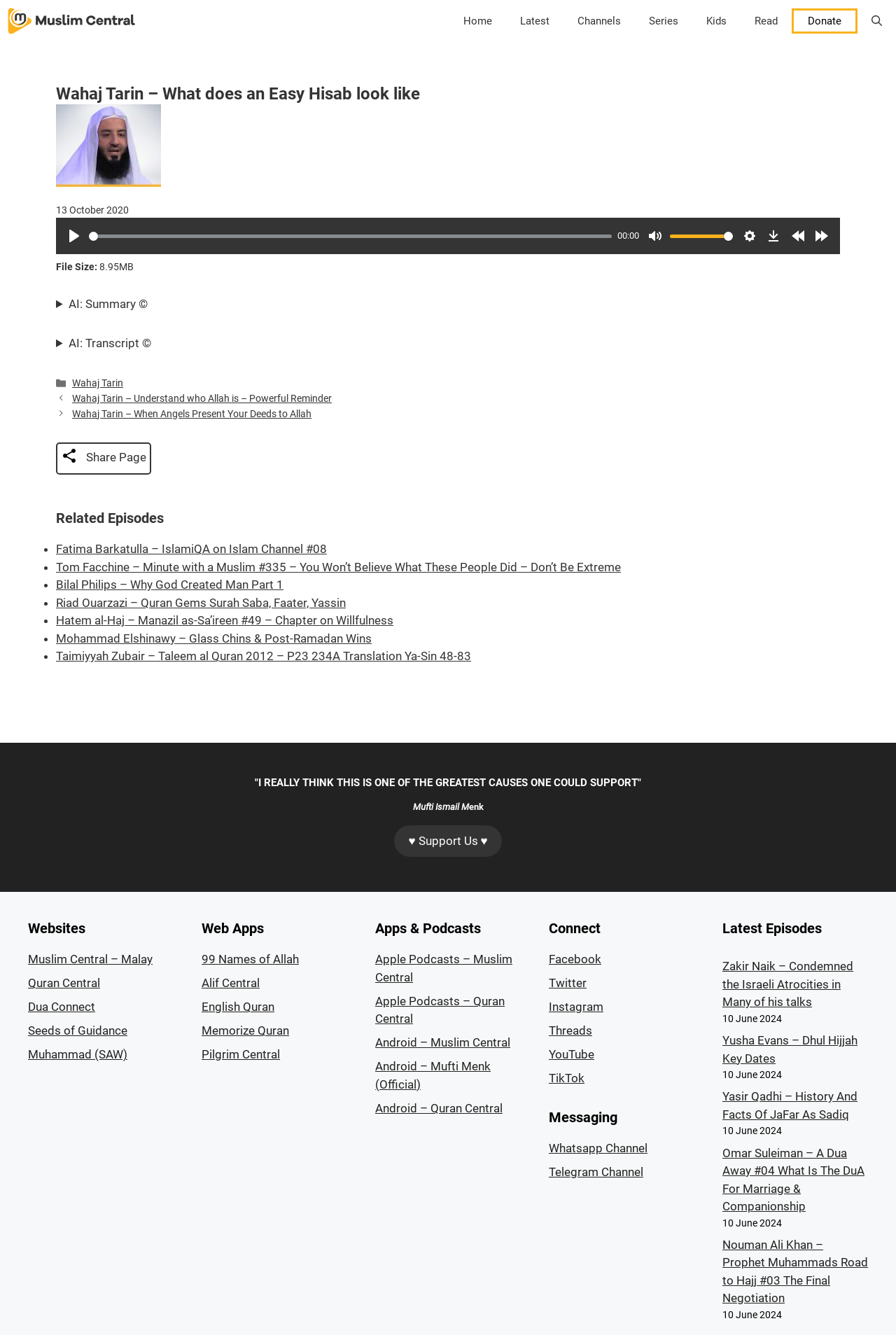Find the bounding box coordinates for the area you need to click to carry out the instruction: "Play the audio lecture". The coordinates should be four float numbers between 0 and 1, indicated as [left, top, right, bottom].

[0.07, 0.169, 0.095, 0.185]